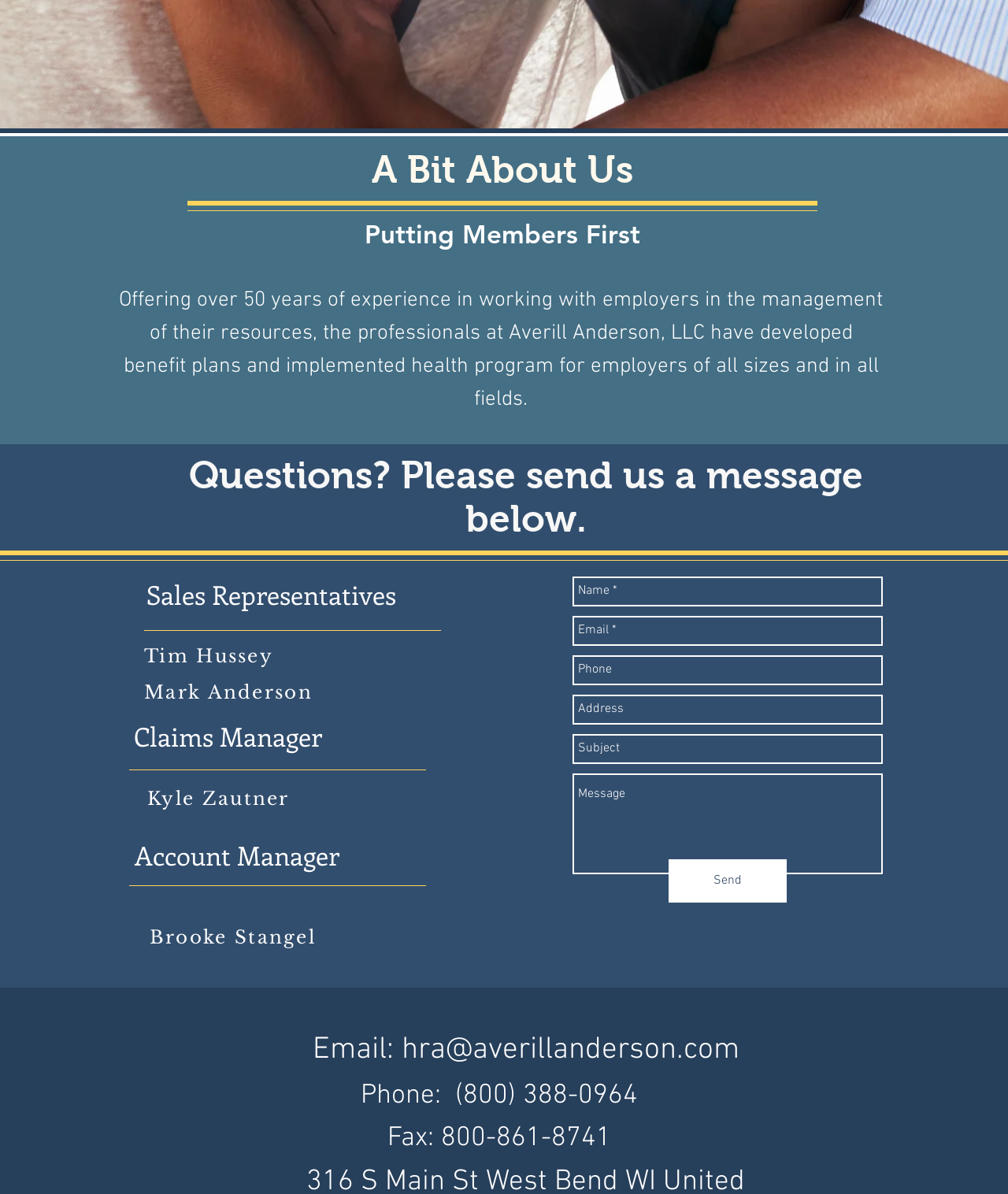Determine the bounding box coordinates of the clickable element necessary to fulfill the instruction: "Email the company". Provide the coordinates as four float numbers within the 0 to 1 range, i.e., [left, top, right, bottom].

[0.398, 0.864, 0.733, 0.895]